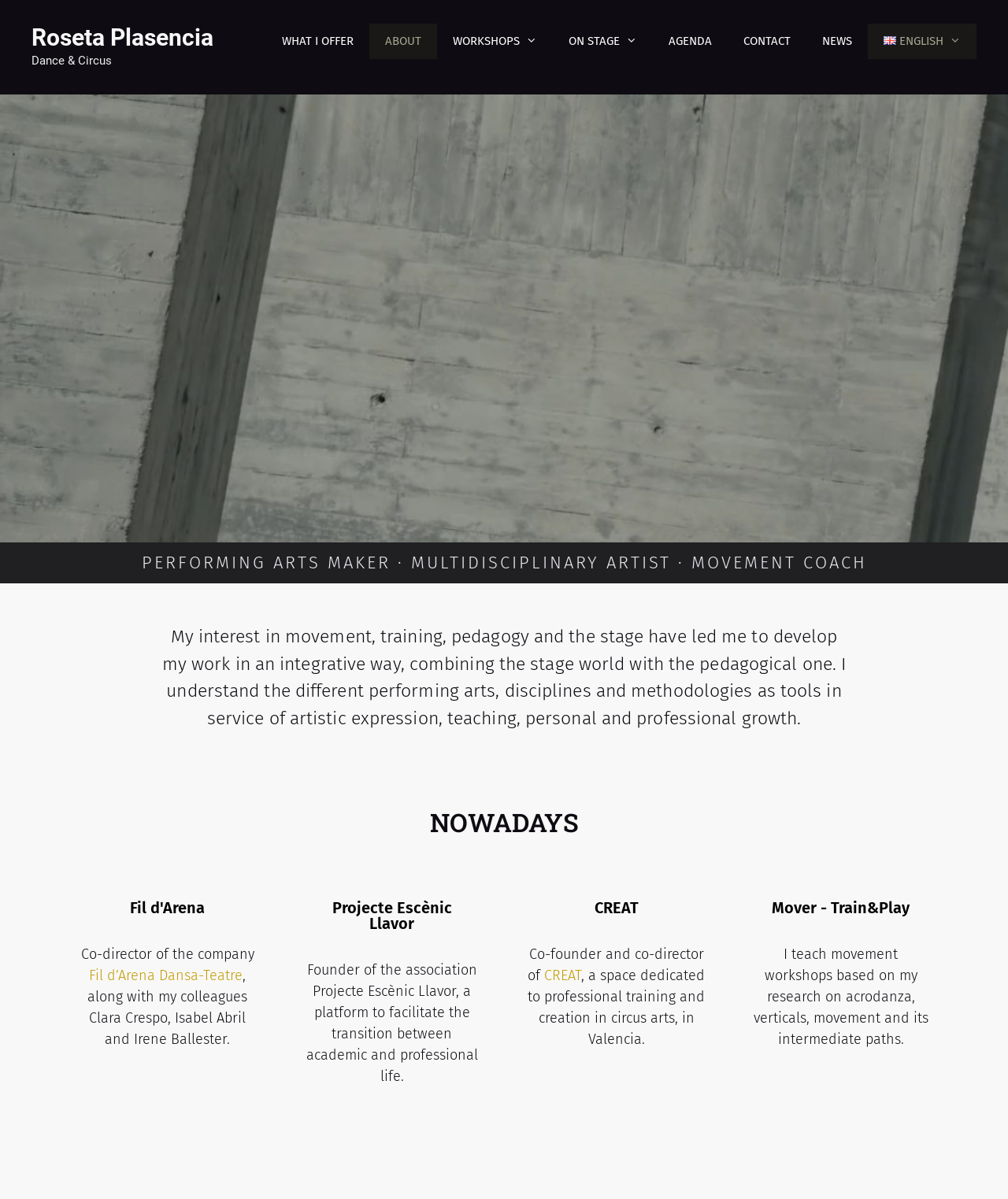Please determine the bounding box coordinates for the element that should be clicked to follow these instructions: "Click on WORKSHOPS".

[0.433, 0.02, 0.548, 0.049]